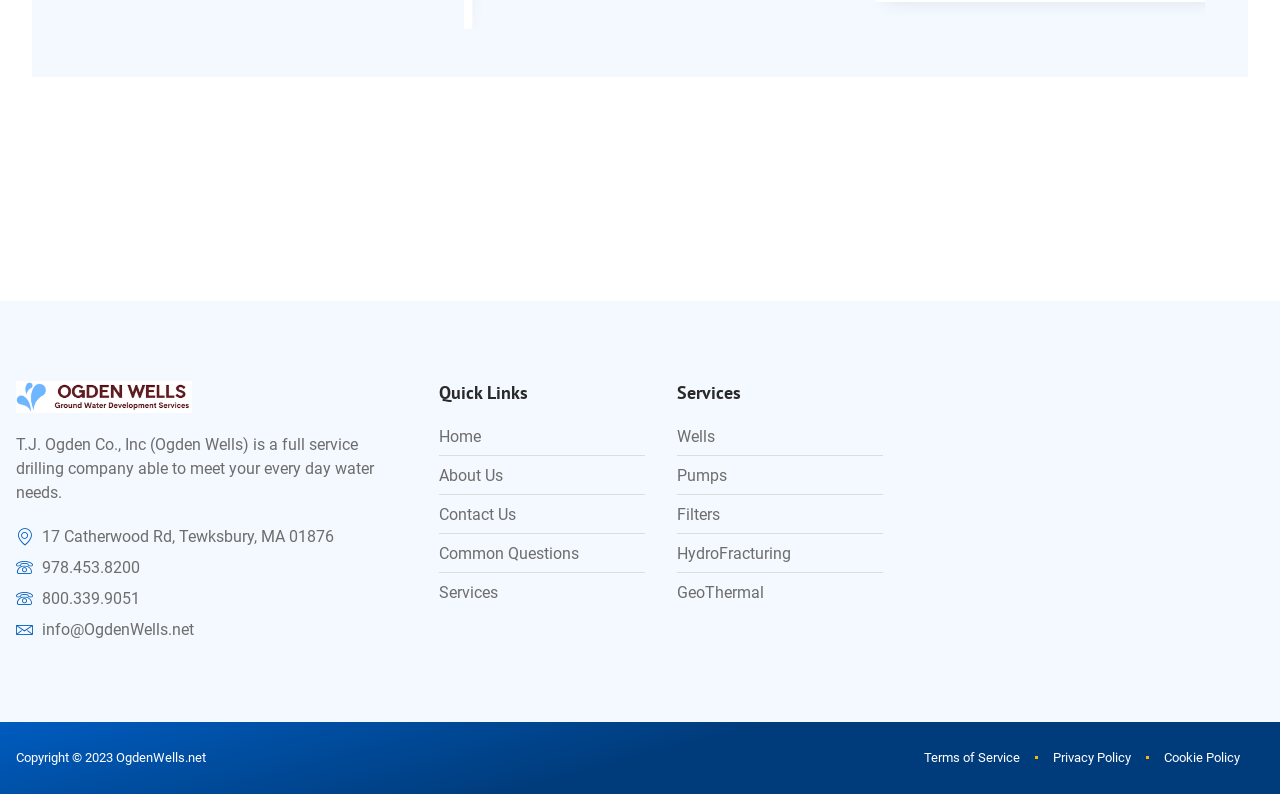Pinpoint the bounding box coordinates of the element to be clicked to execute the instruction: "visit the home page".

[0.343, 0.535, 0.504, 0.565]